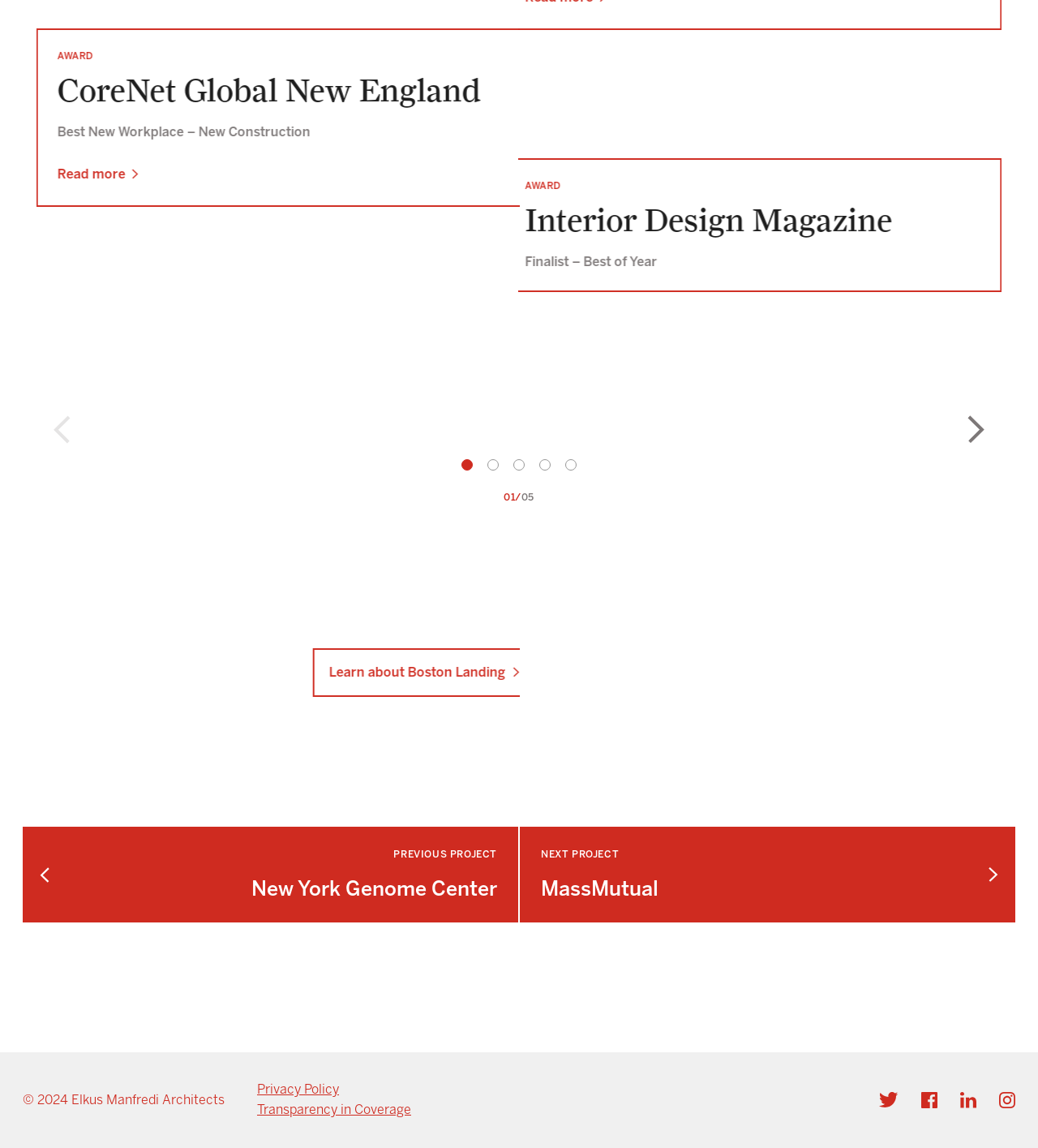Please provide the bounding box coordinates in the format (top-left x, top-left y, bottom-right x, bottom-right y). Remember, all values are floating point numbers between 0 and 1. What is the bounding box coordinate of the region described as: Privacy Policy

[0.248, 0.942, 0.327, 0.956]